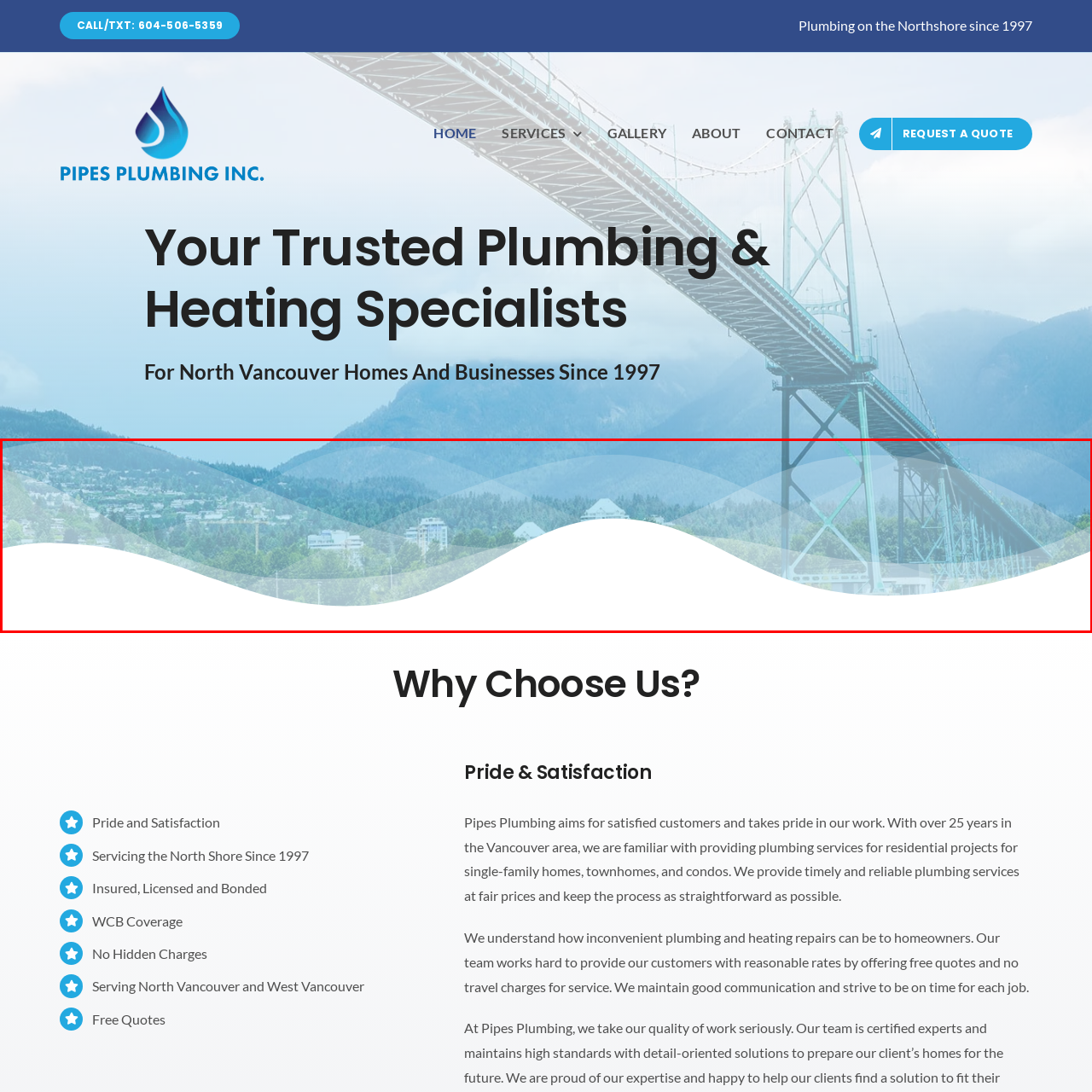Are the mountains in the foreground?
Assess the image contained within the red bounding box and give a detailed answer based on the visual elements present in the image.

According to the caption, the mountains are in the 'backdrop', which implies they are in the background of the image, not the foreground.